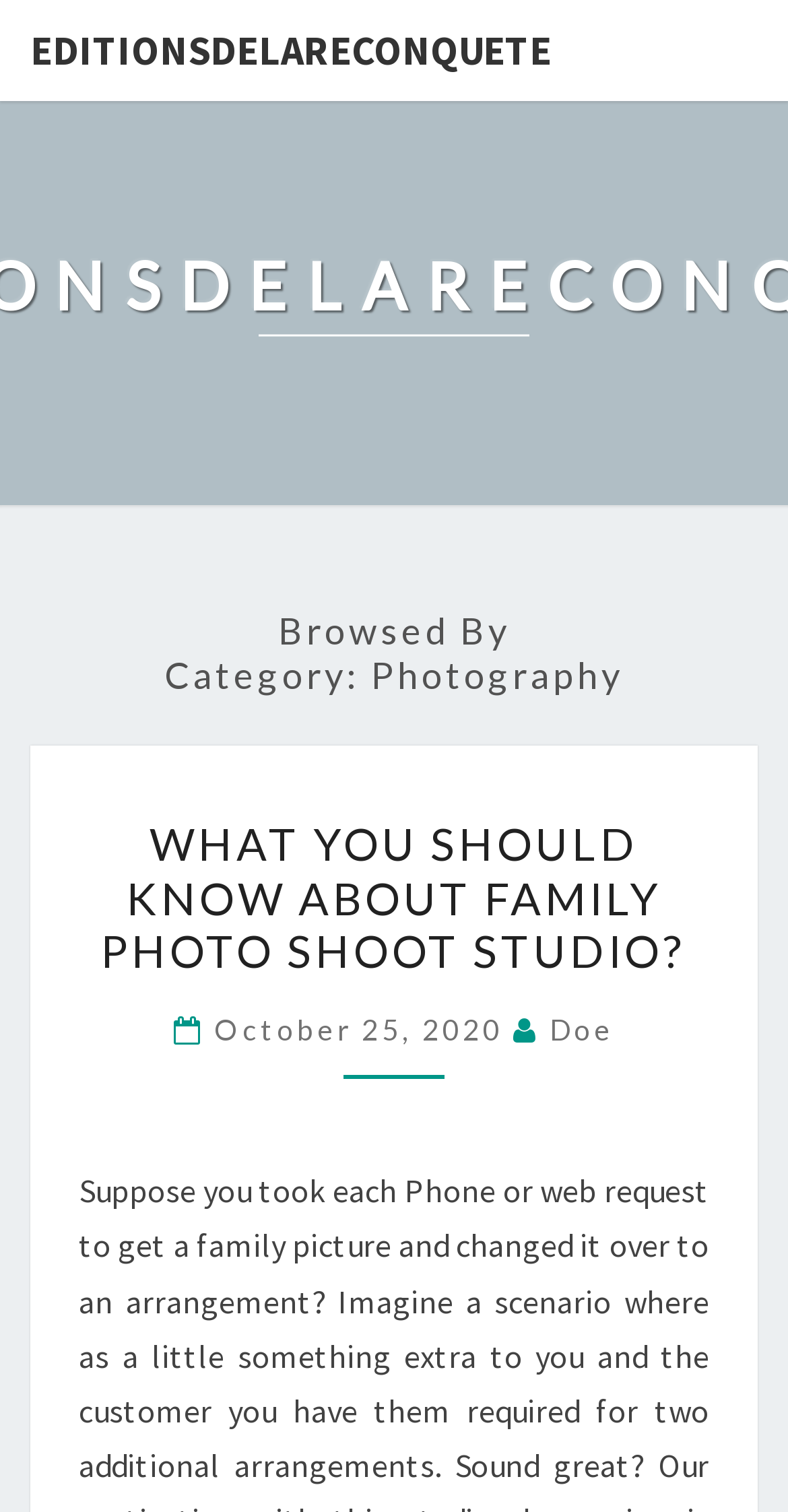Give a one-word or short phrase answer to the question: 
What is the title of the first article?

WHAT YOU SHOULD KNOW ABOUT FAMILY PHOTO SHOOT STUDIO?